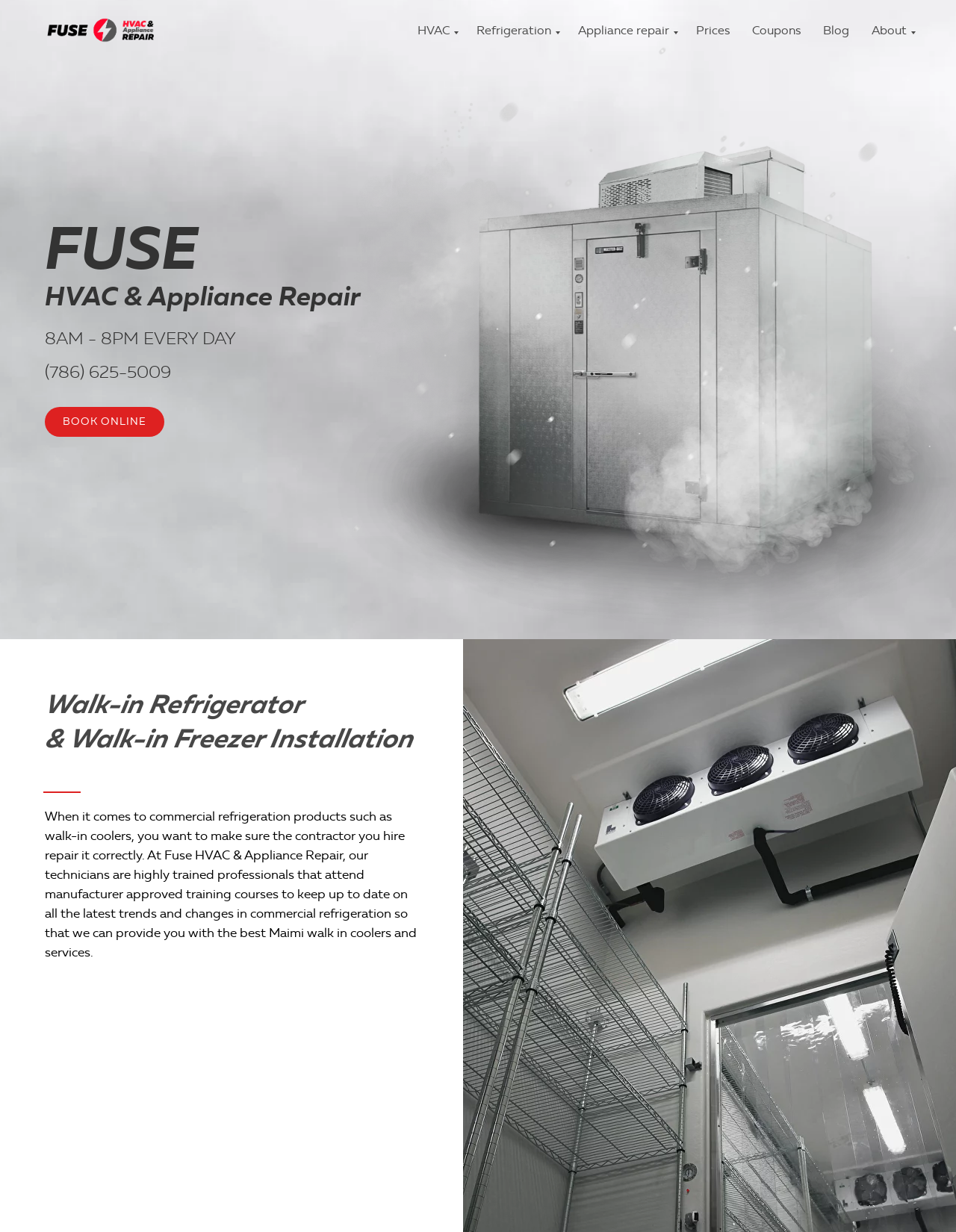Please specify the bounding box coordinates of the element that should be clicked to execute the given instruction: 'Read the blog'. Ensure the coordinates are four float numbers between 0 and 1, expressed as [left, top, right, bottom].

[0.861, 0.018, 0.888, 0.03]